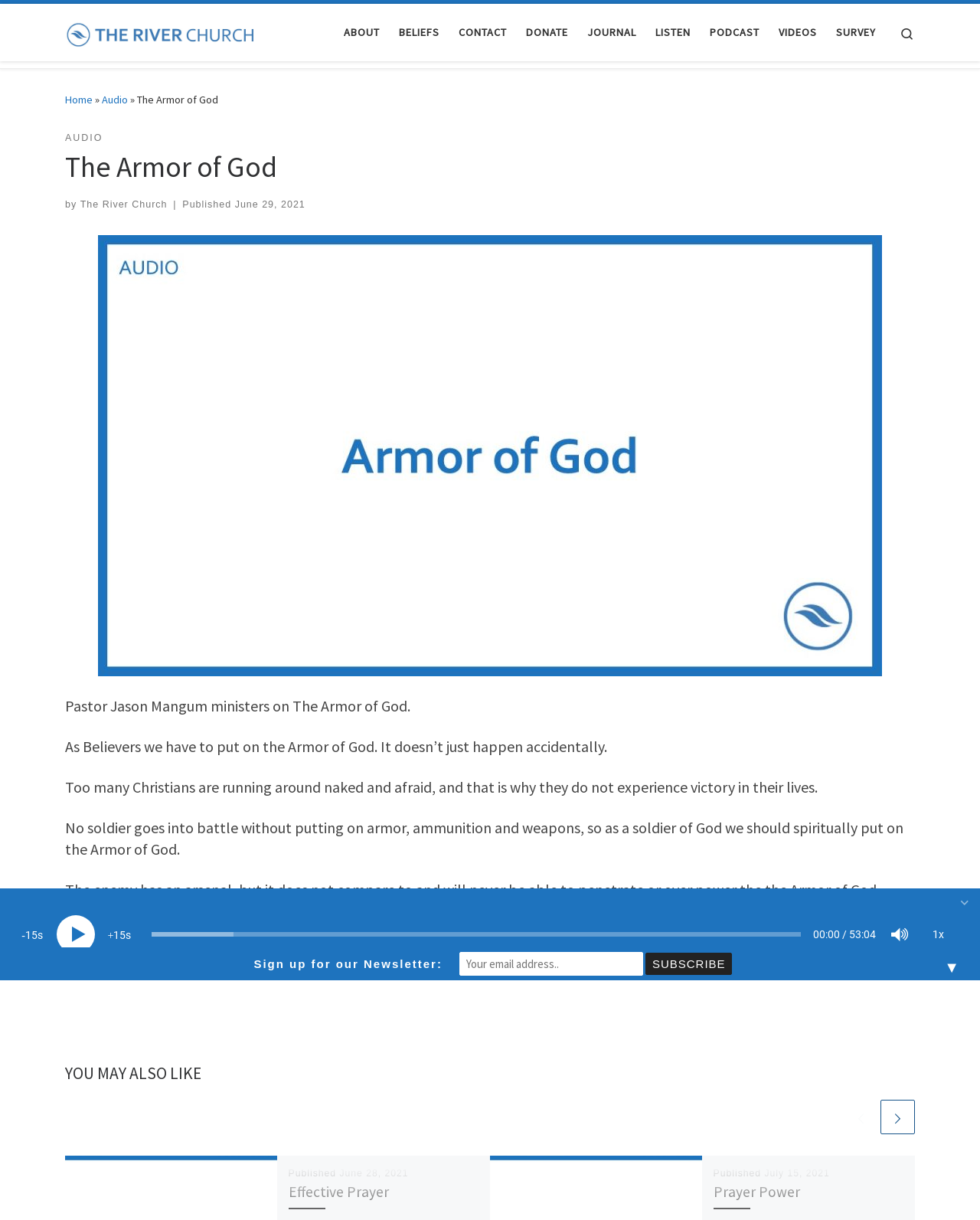Given the element description, predict the bounding box coordinates in the format (top-left x, top-left y, bottom-right x, bottom-right y), using floating point numbers between 0 and 1: Peter

None